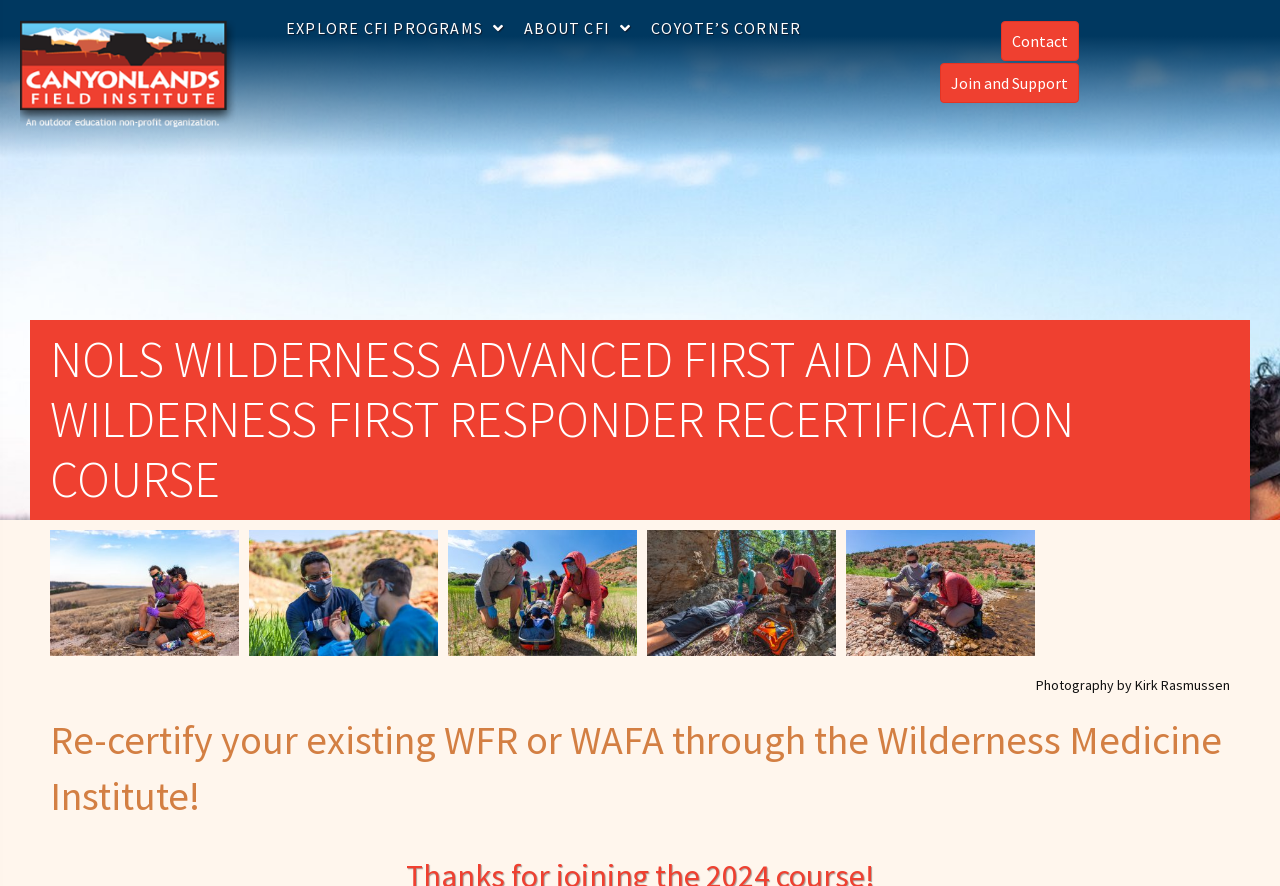Please answer the following query using a single word or phrase: 
How many images are there in the main content area?

5